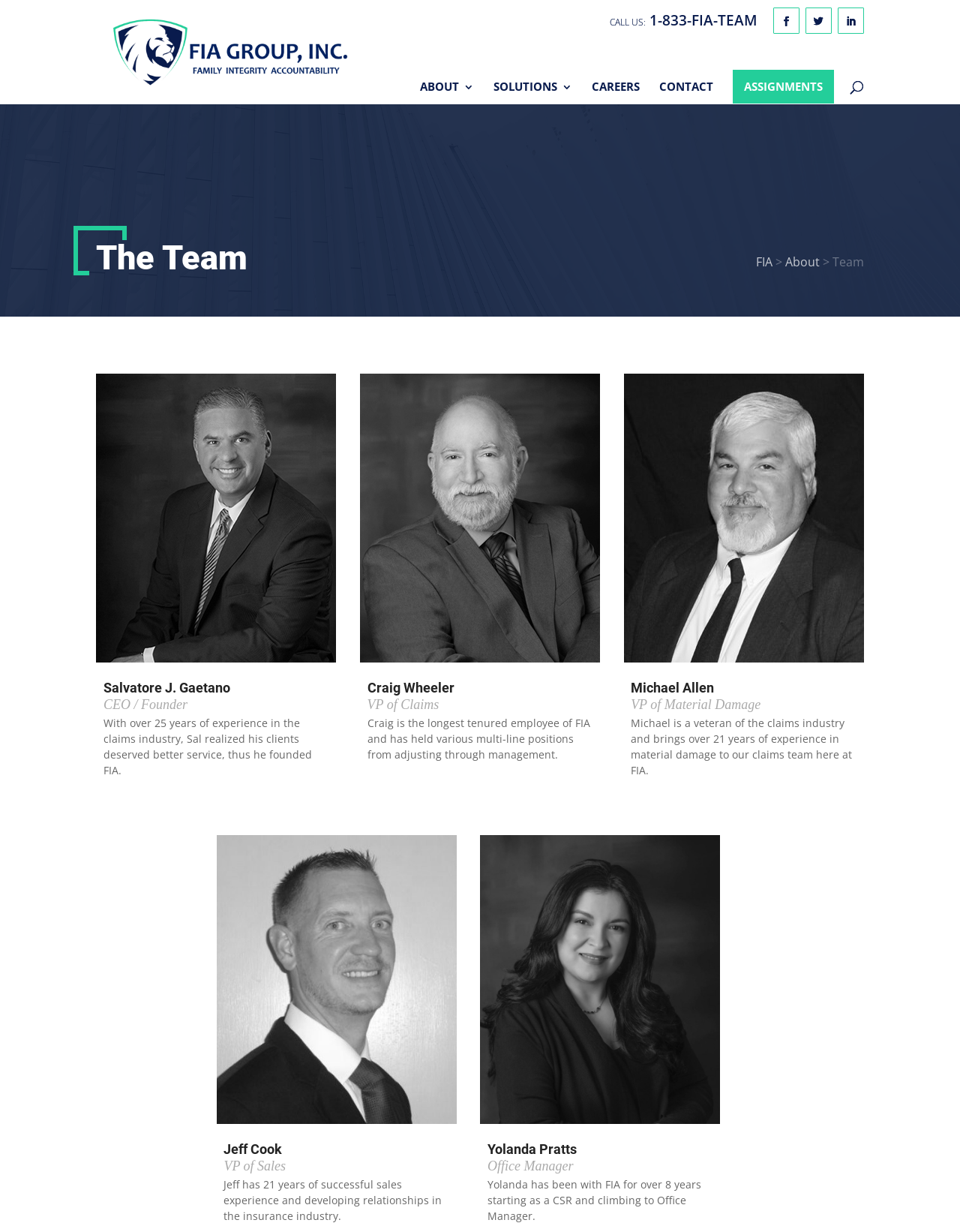Provide the bounding box coordinates of the area you need to click to execute the following instruction: "Contact FIA".

[0.687, 0.065, 0.743, 0.084]